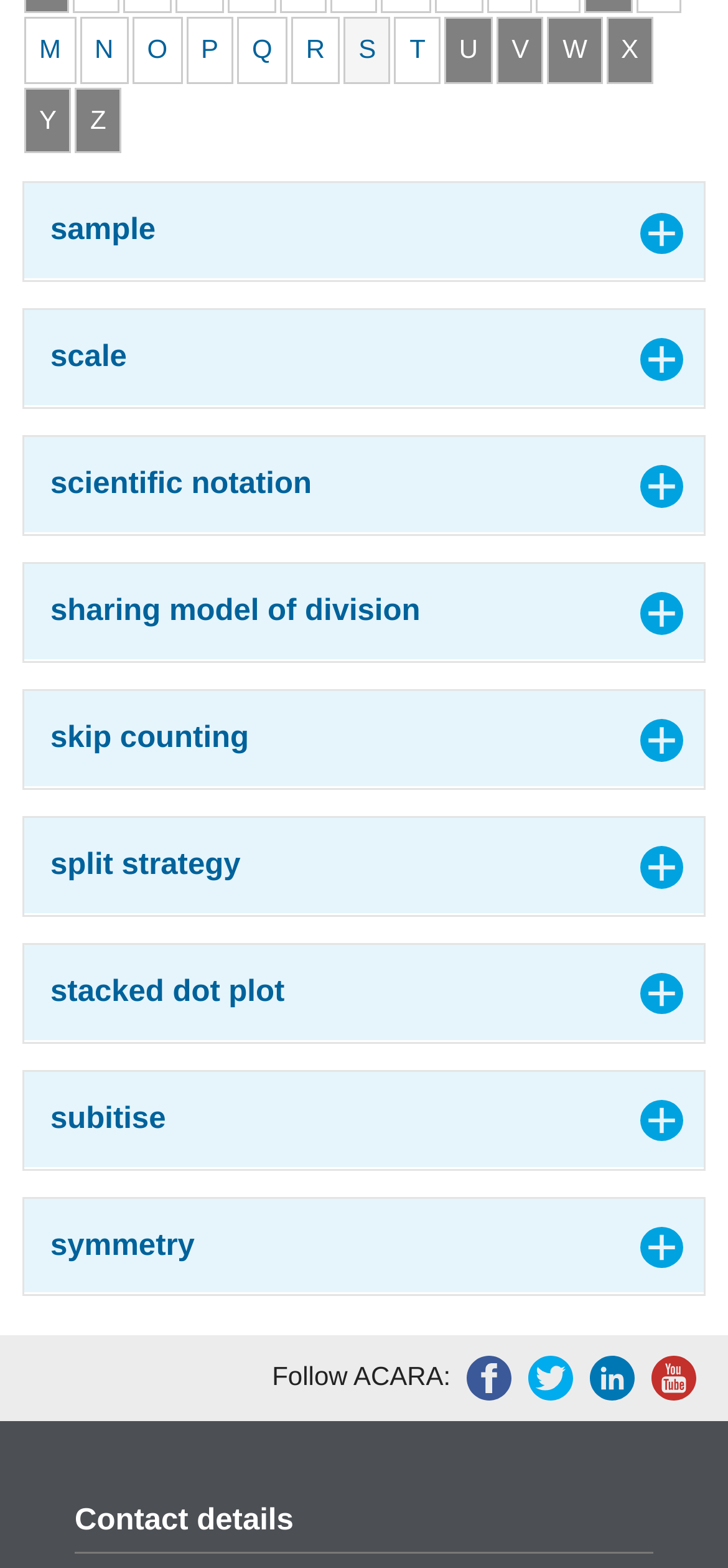Extract the bounding box coordinates of the UI element described by: "scientific notation". The coordinates should include four float numbers ranging from 0 to 1, e.g., [left, top, right, bottom].

[0.033, 0.279, 0.967, 0.339]